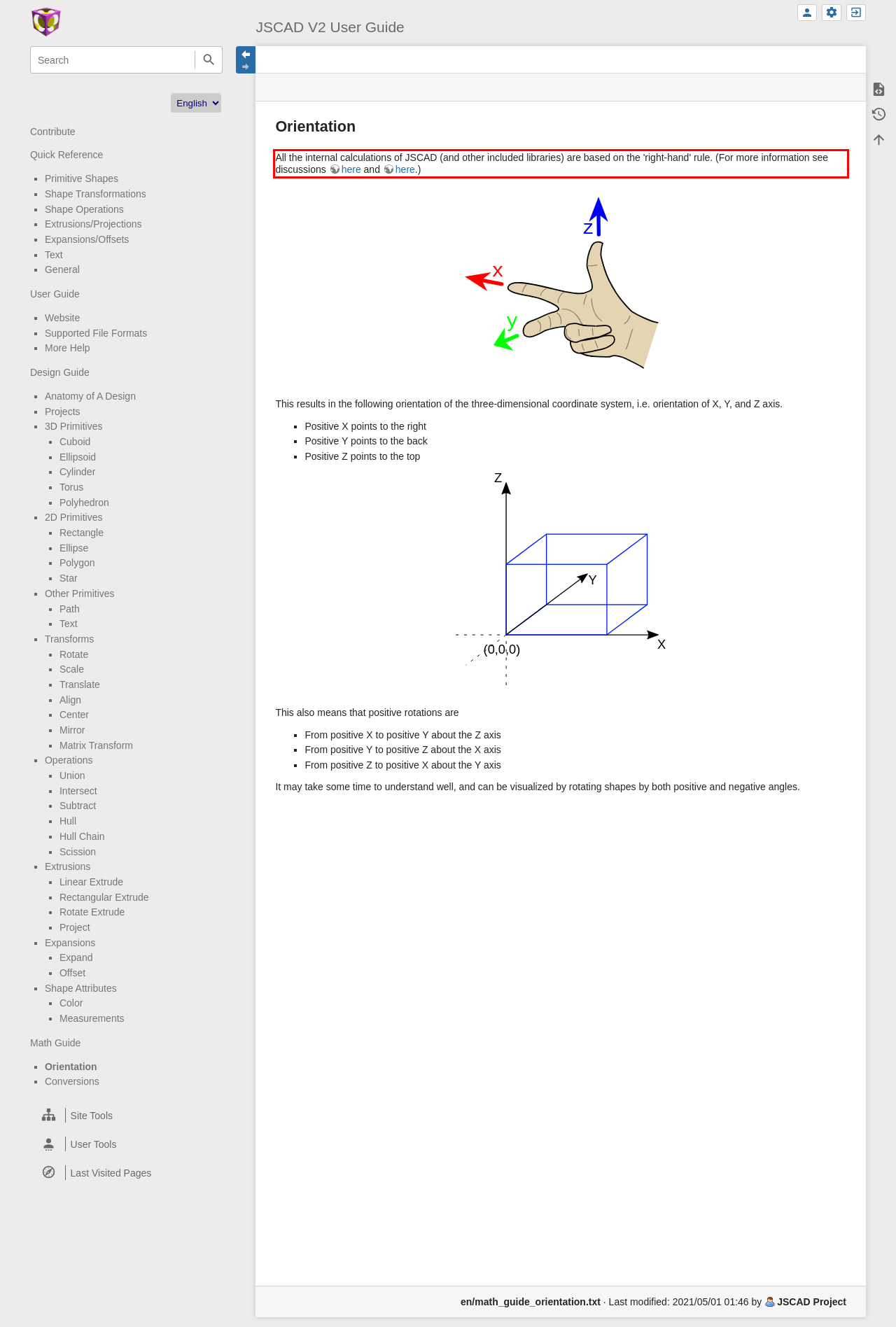Identify the text within the red bounding box on the webpage screenshot and generate the extracted text content.

All the internal calculations of JSCAD (and other included libraries) are based on the 'right-hand' rule. (For more information see discussions here and here.)